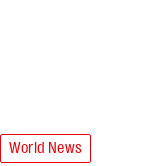Detail everything you observe in the image.

The image features a link titled "Carmen by Bizet," which likely refers to the famous opera composed by Georges Bizet. Positioned prominently, it serves as a visual cue on the webpage, connecting to content related to the opera. This might suggest an article or commentary on a performance or adaptation of "Carmen," highlighting its cultural relevance. The link enhances user interaction by directing readers to more detailed information about the opera's presentation in the Costa del Sol region. Accompanying this, a "World News" link is also visible, indicating a broader context of international news coverage on the site. This provides an engaging mix of cultural and current affairs content for readers exploring the Euro Weekly News platform.